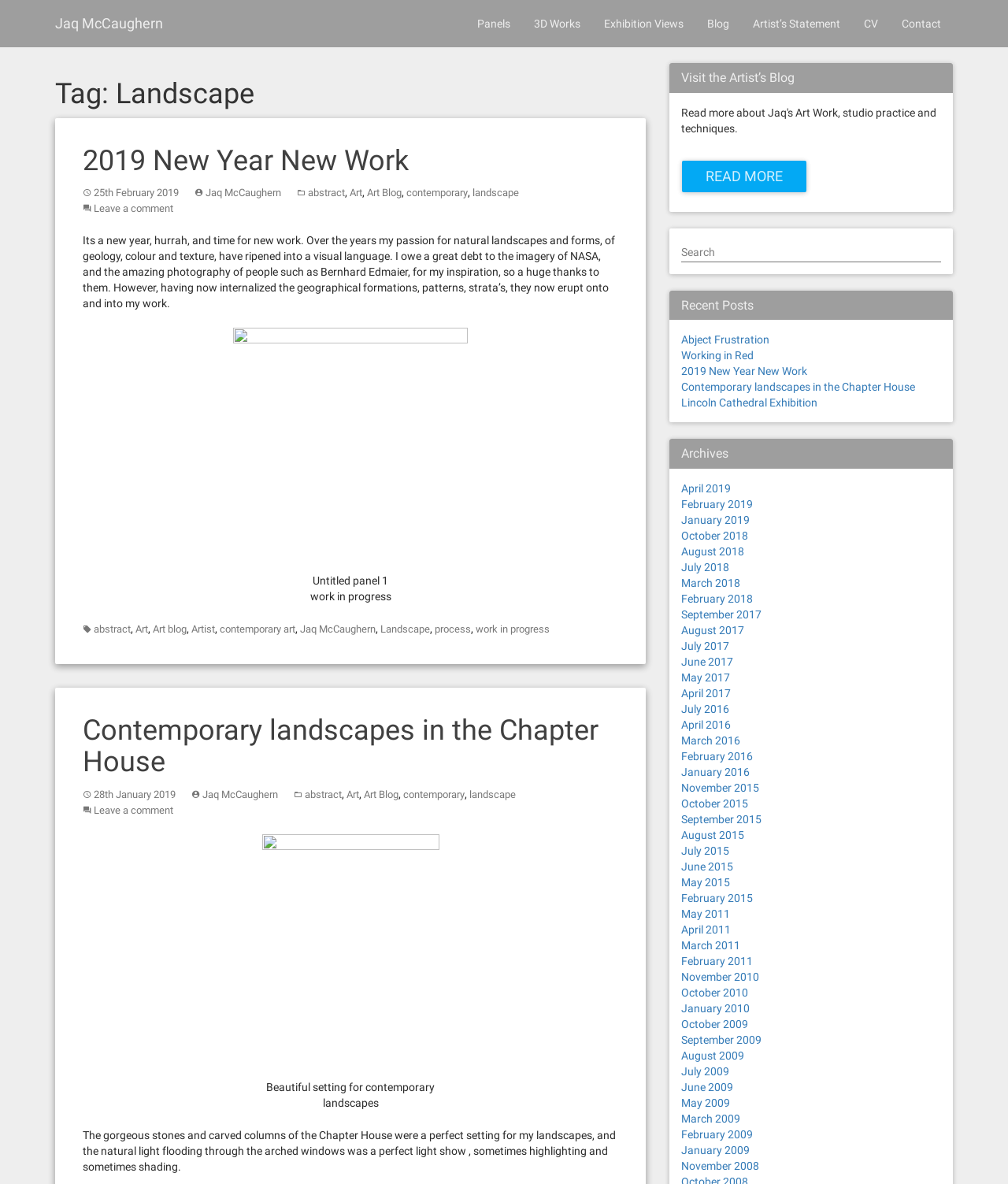Specify the bounding box coordinates of the element's region that should be clicked to achieve the following instruction: "Email for assistance". The bounding box coordinates consist of four float numbers between 0 and 1, in the format [left, top, right, bottom].

None